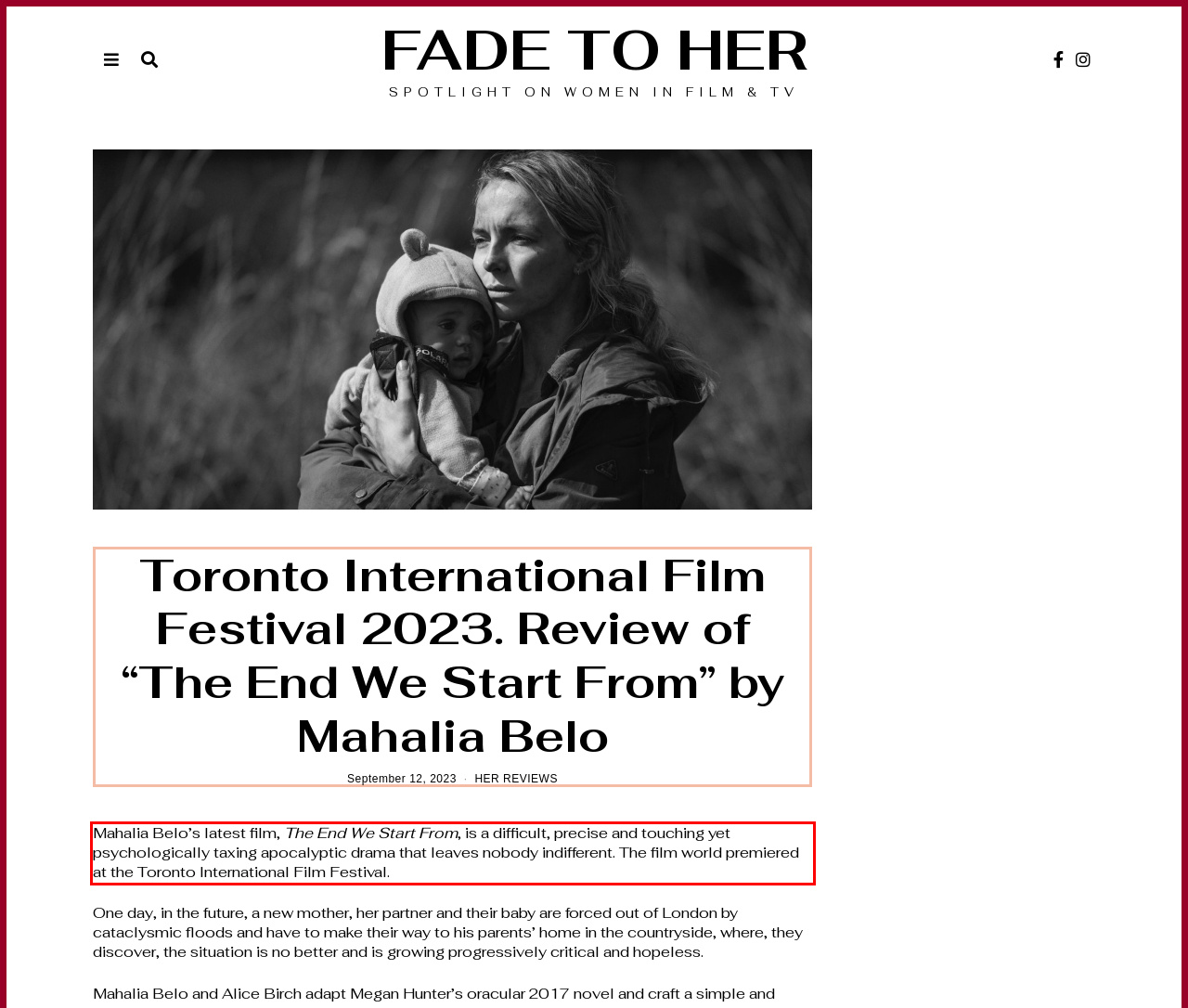Please perform OCR on the text content within the red bounding box that is highlighted in the provided webpage screenshot.

Mahalia Belo’s latest film, The End We Start From, is a difficult, precise and touching yet psychologically taxing apocalyptic drama that leaves nobody indifferent. The film world premiered at the Toronto International Film Festival.